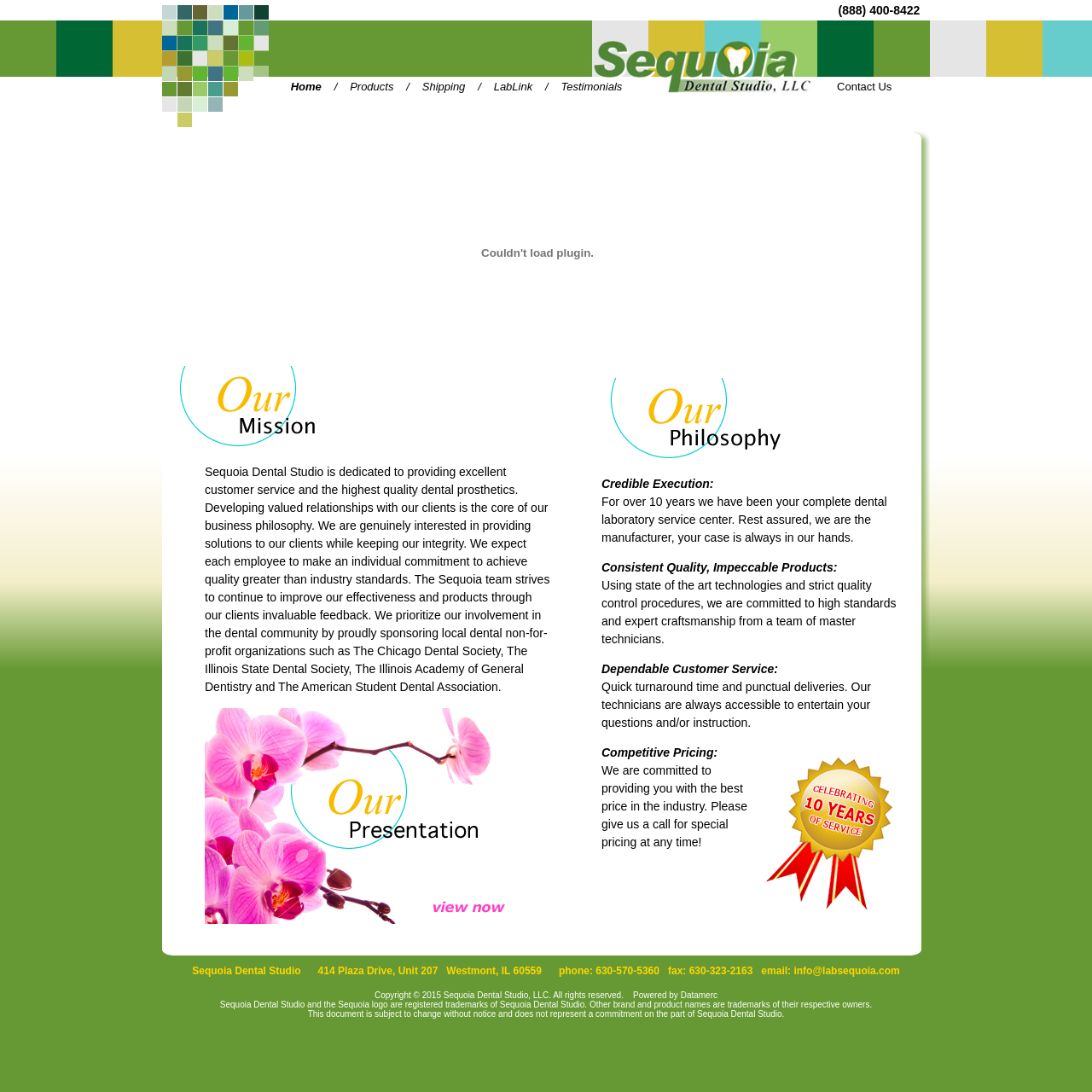Pinpoint the bounding box coordinates for the area that should be clicked to perform the following instruction: "Click the Contact Us link".

[0.763, 0.07, 0.82, 0.088]